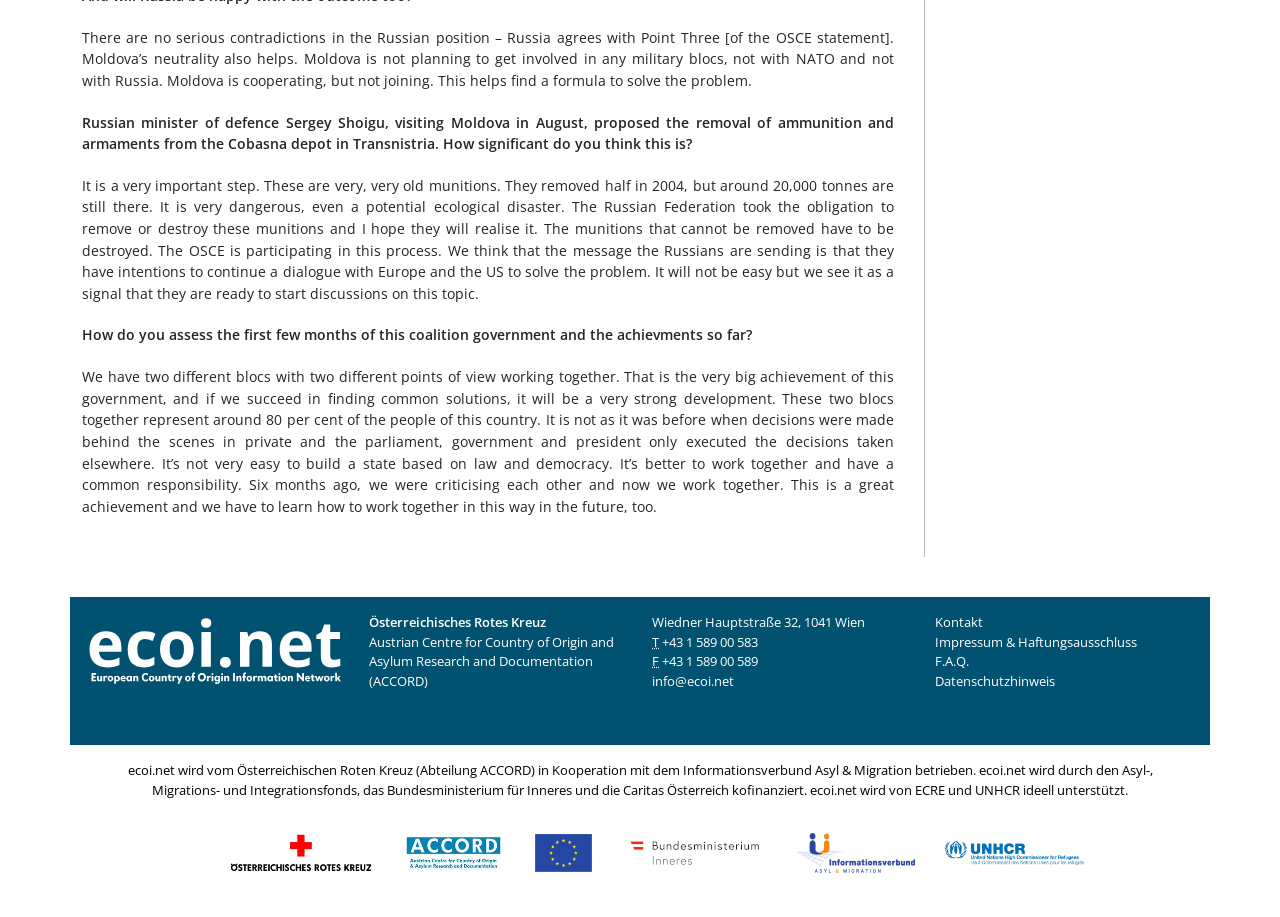Please identify the bounding box coordinates of the region to click in order to complete the task: "check FAQ". The coordinates must be four float numbers between 0 and 1, specified as [left, top, right, bottom].

[0.73, 0.711, 0.757, 0.731]